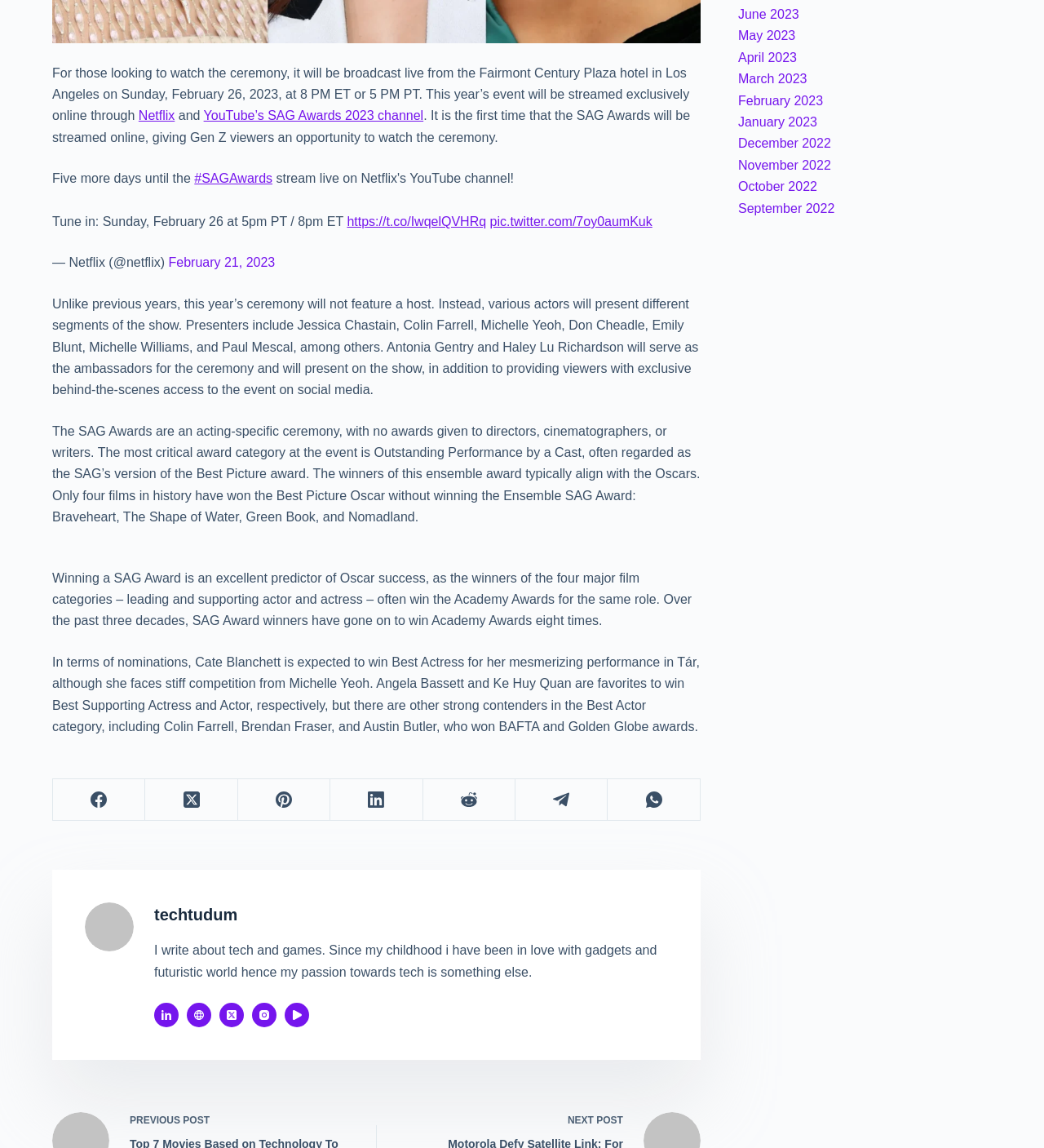Answer this question in one word or a short phrase: Where will the SAG Awards ceremony be broadcast live from?

Fairmont Century Plaza hotel in Los Angeles